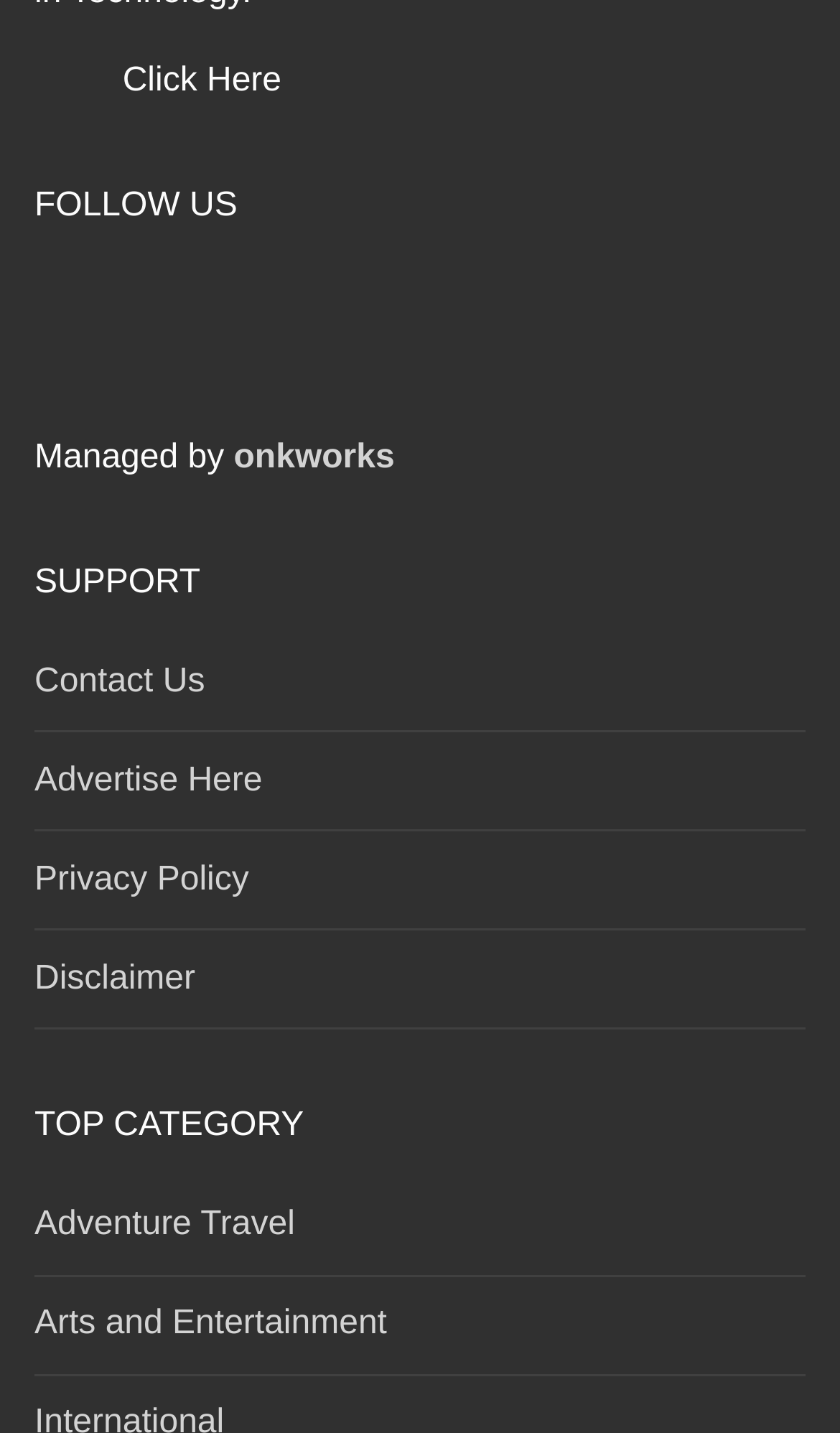Answer the following in one word or a short phrase: 
How many social media platforms are listed?

4